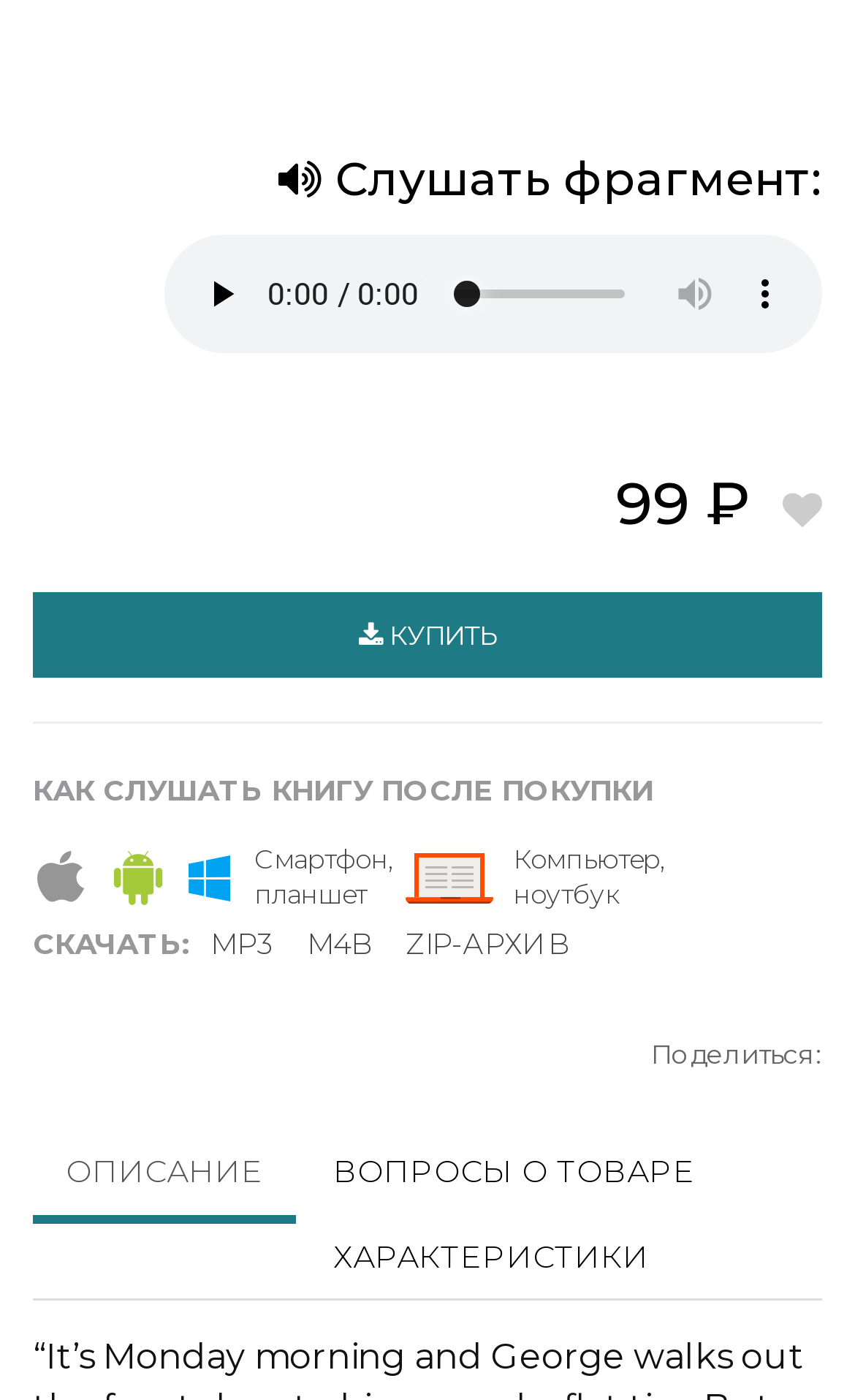Kindly provide the bounding box coordinates of the section you need to click on to fulfill the given instruction: "Mute the audio".

[0.772, 0.185, 0.854, 0.235]